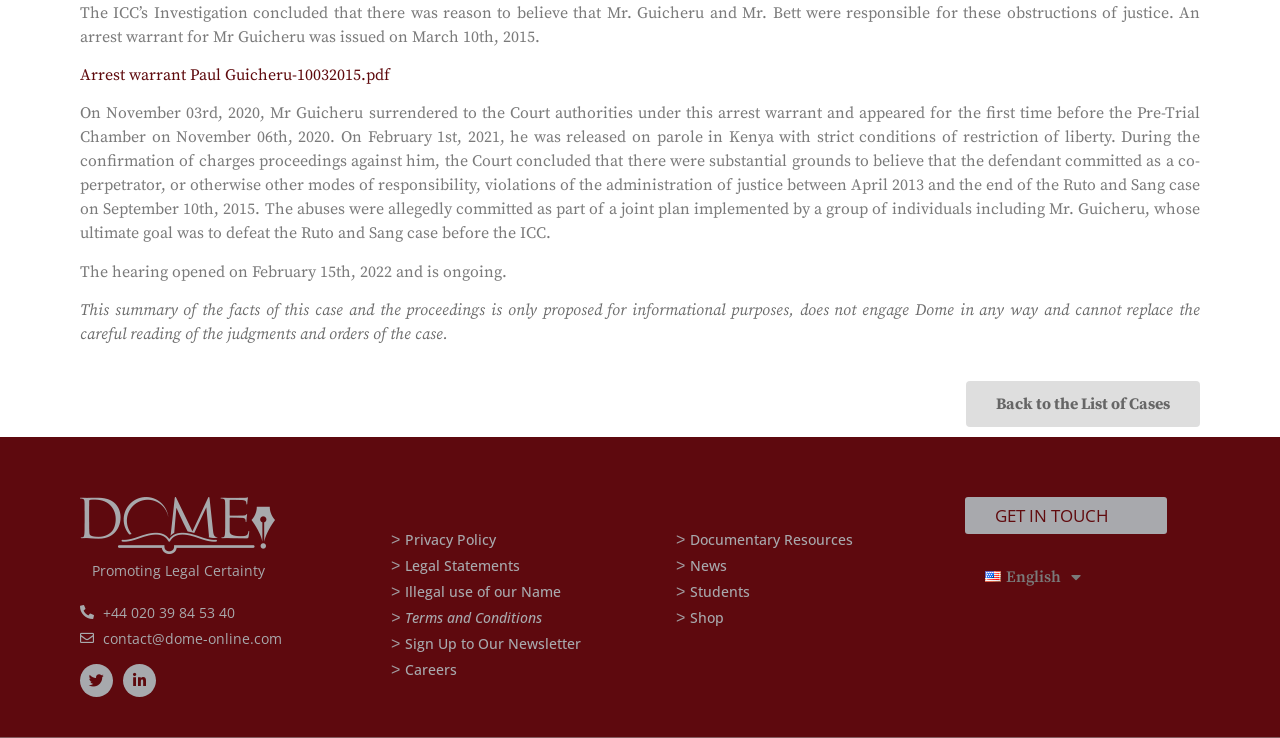From the webpage screenshot, predict the bounding box coordinates (top-left x, top-left y, bottom-right x, bottom-right y) for the UI element described here: Sign Up to Our Newsletter

[0.316, 0.854, 0.484, 0.89]